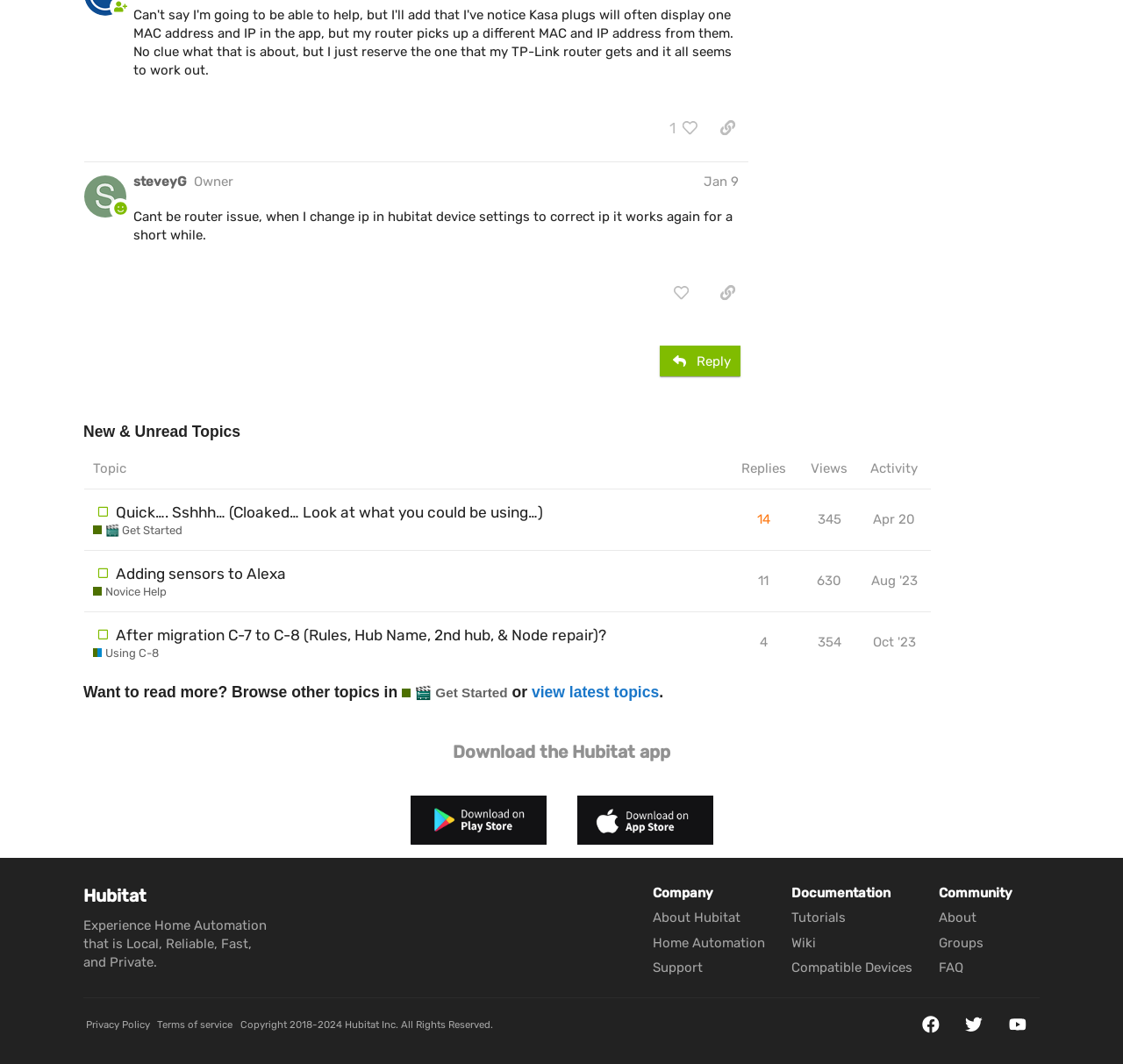Please provide a one-word or short phrase answer to the question:
How many topics are listed in the 'New & Unread Topics' section?

3